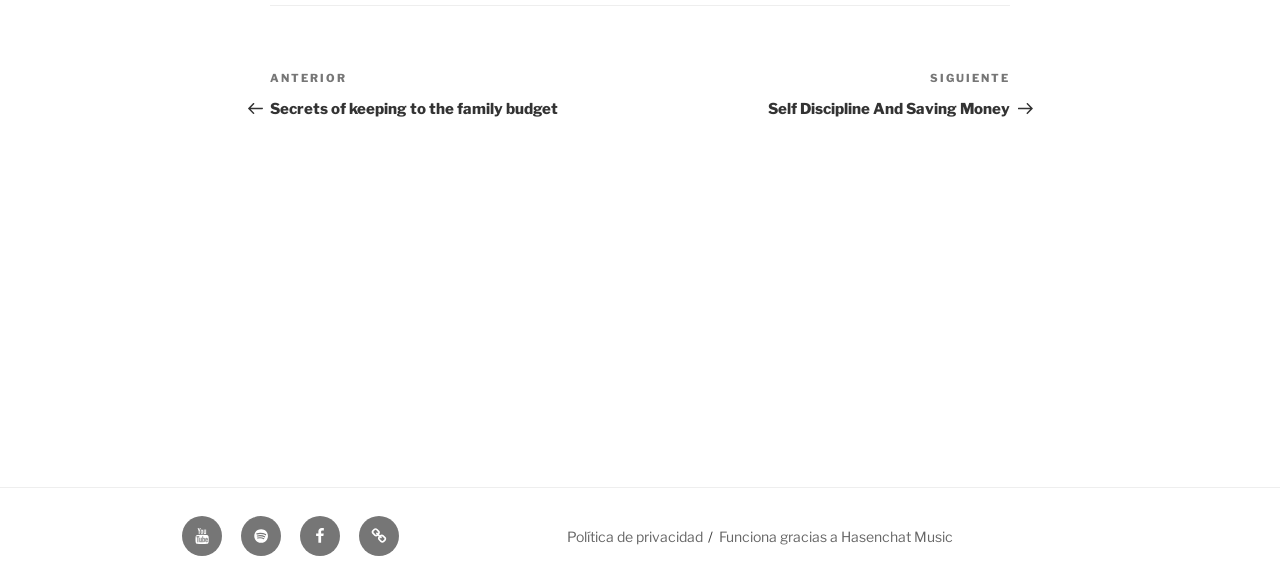Locate the bounding box coordinates of the element that needs to be clicked to carry out the instruction: "Navigate to previous entry". The coordinates should be given as four float numbers ranging from 0 to 1, i.e., [left, top, right, bottom].

[0.211, 0.119, 0.5, 0.202]